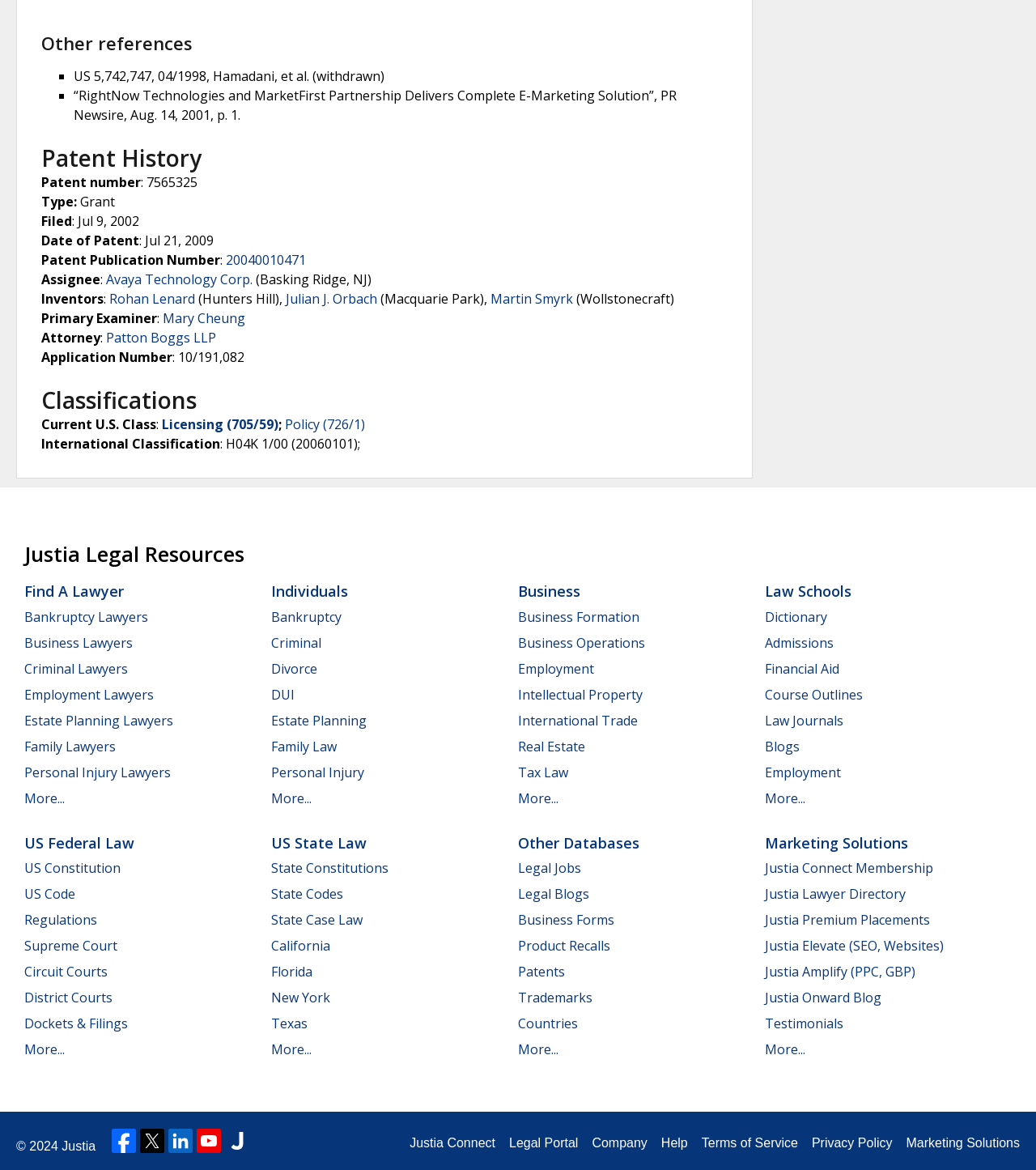Extract the bounding box of the UI element described as: "Justia Elevate (SEO, Websites)".

[0.738, 0.801, 0.911, 0.816]